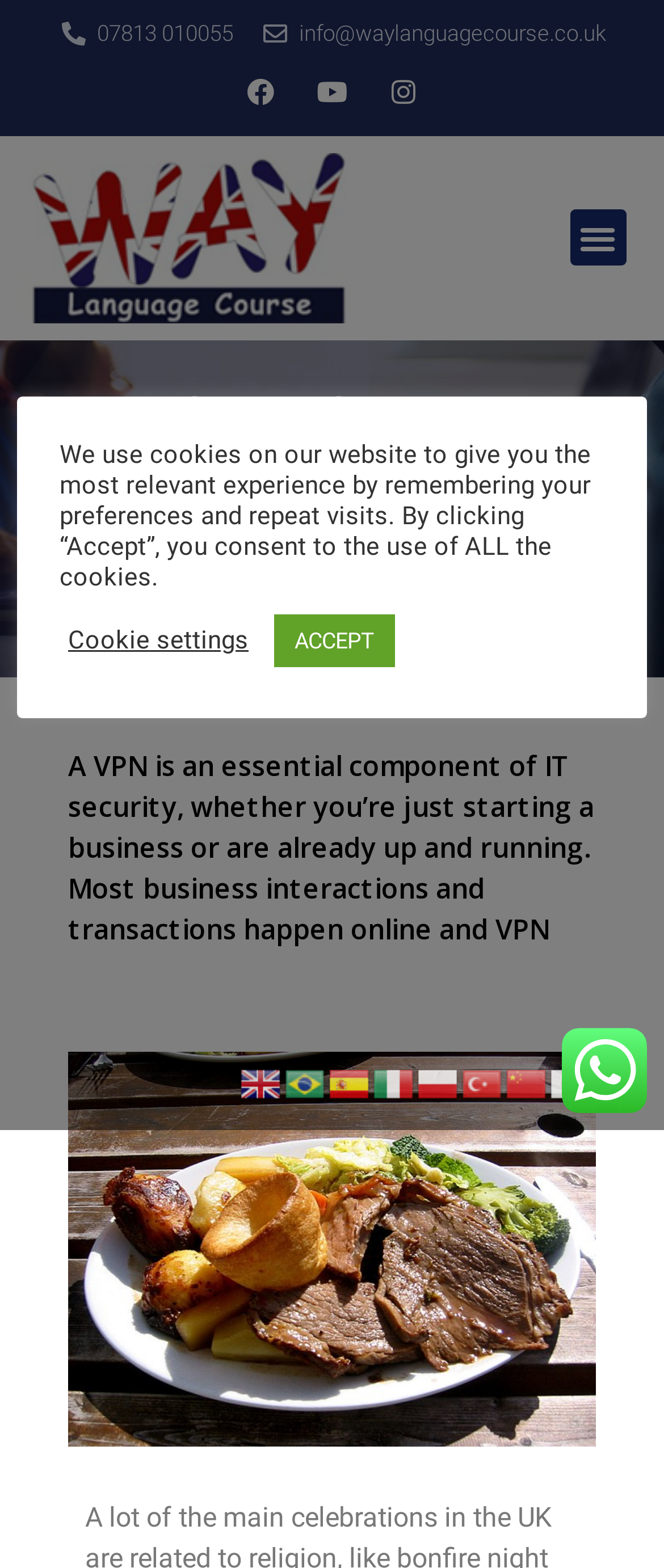How many share buttons are there?
Refer to the screenshot and respond with a concise word or phrase.

3